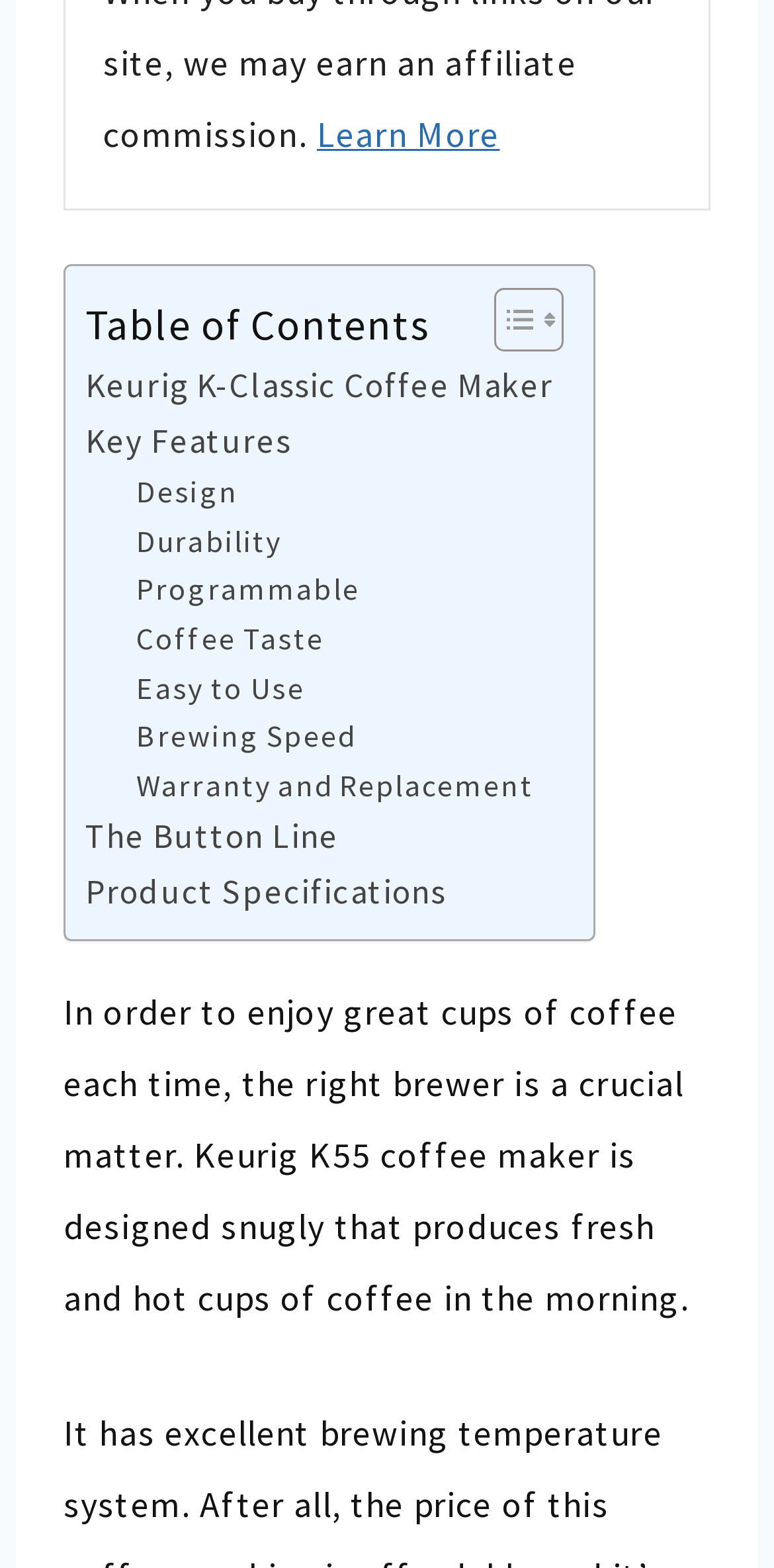What are the key features of the coffee maker?
Answer the question with a single word or phrase derived from the image.

Design, Durability, etc.